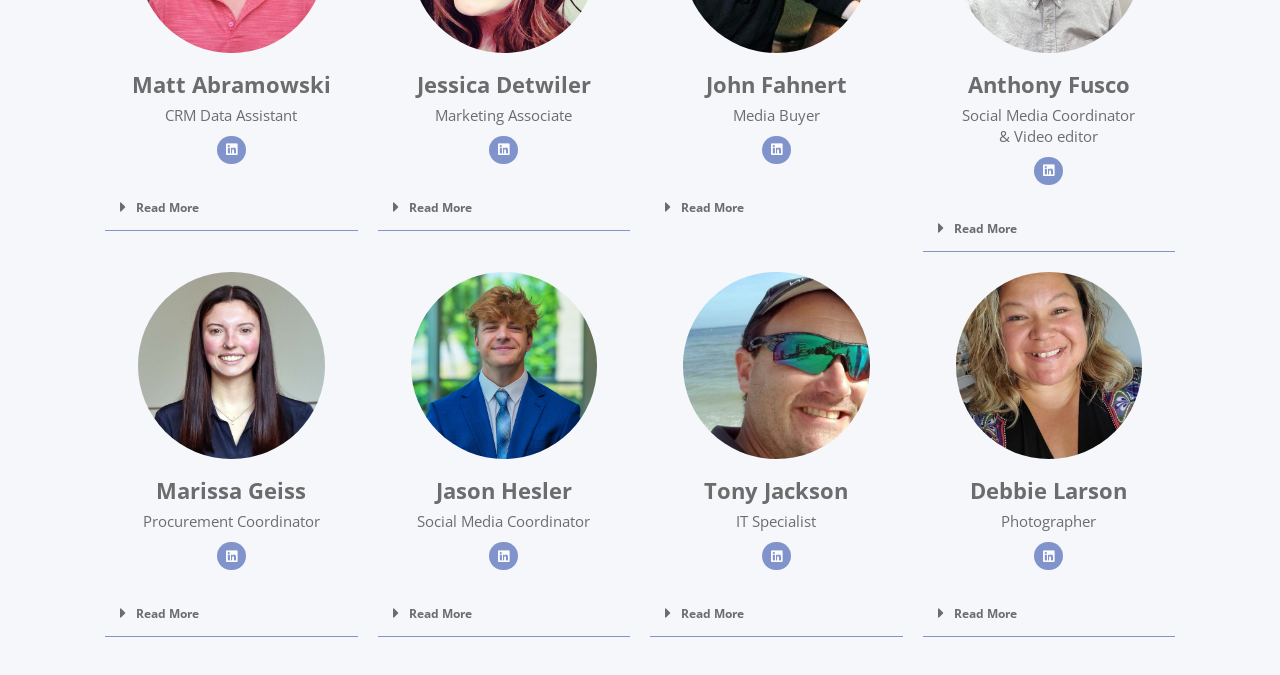What is Matt Abramowski's job title?
Answer with a single word or short phrase according to what you see in the image.

CRM Data Assistant